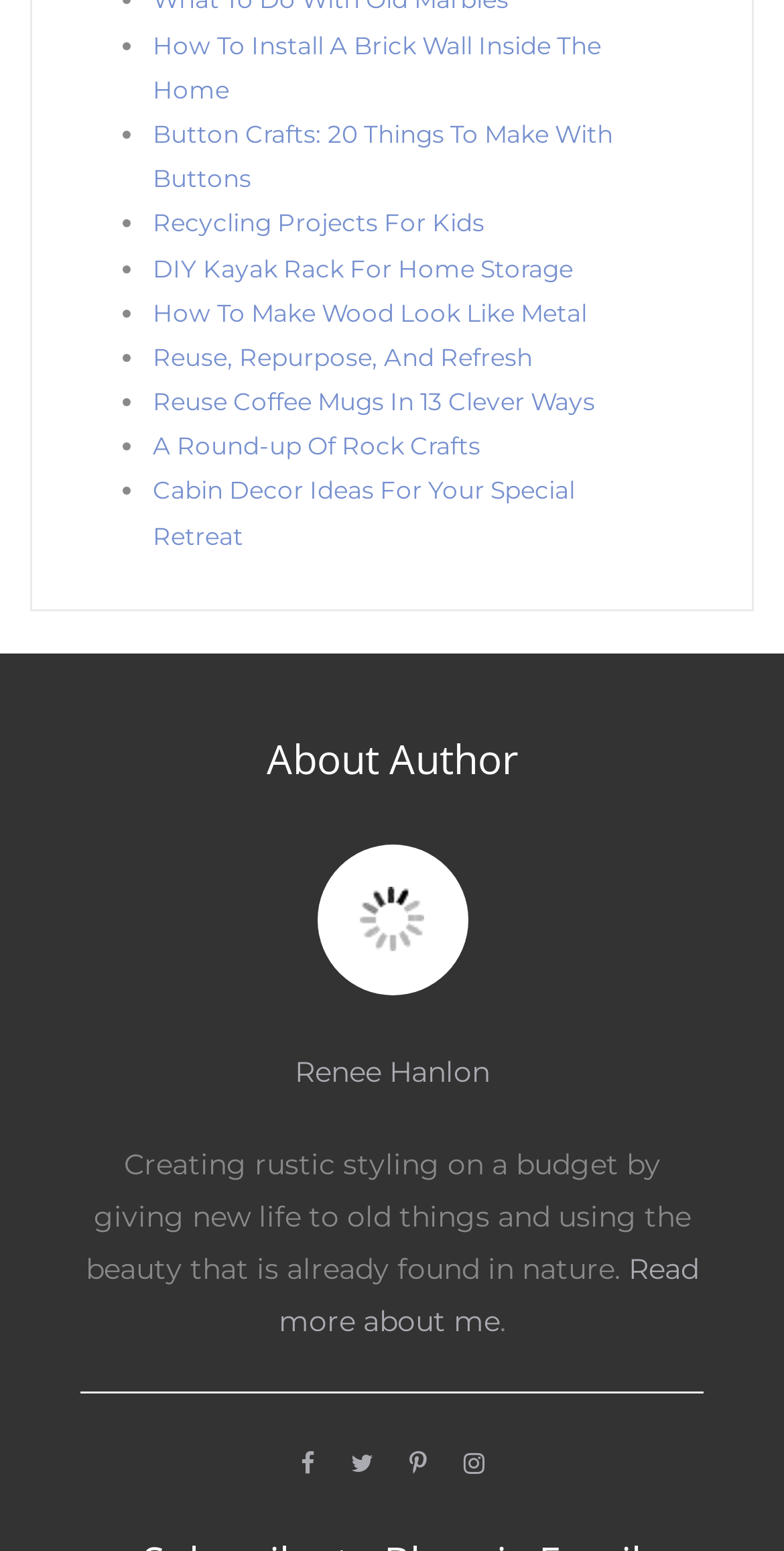Can you specify the bounding box coordinates of the area that needs to be clicked to fulfill the following instruction: "Follow the author on social media"?

[0.383, 0.924, 0.401, 0.963]